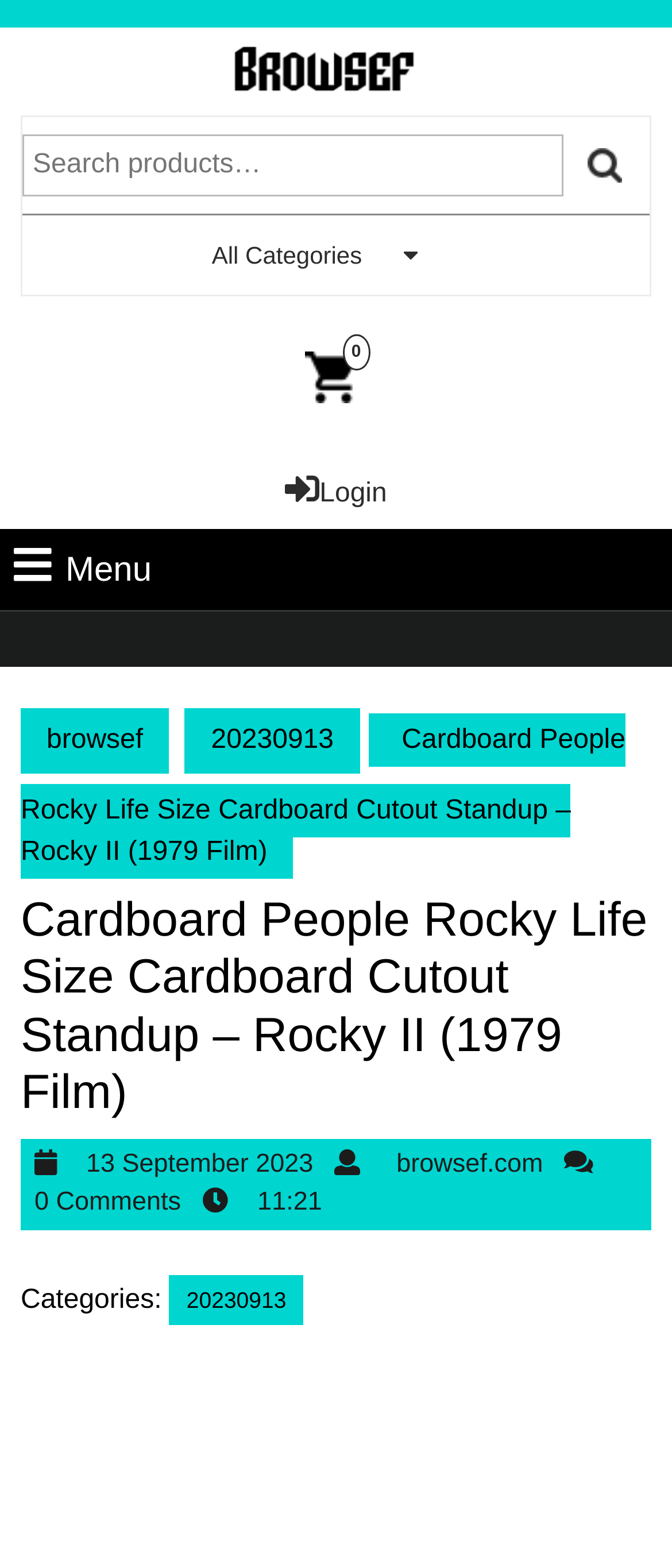What is the name of the product?
Can you provide an in-depth and detailed response to the question?

The name of the product can be found in the heading element which is 'Cardboard People Rocky Life Size Cardboard Cutout Standup – Rocky II (1979 Film)'. This is the main title of the product being displayed on the webpage.